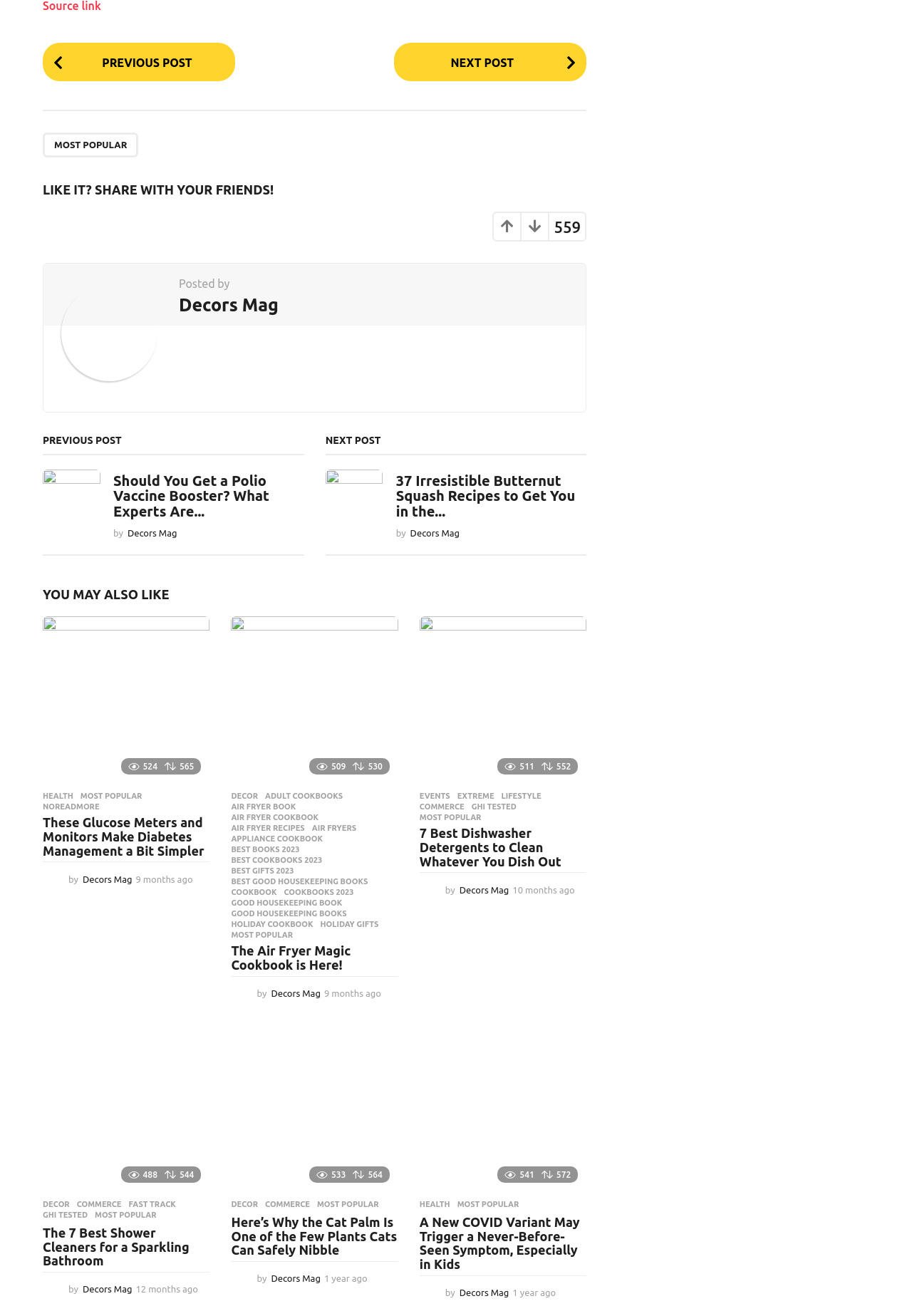Please find the bounding box coordinates of the section that needs to be clicked to achieve this instruction: "Click on the 'Decors Mag' link".

[0.067, 0.247, 0.173, 0.257]